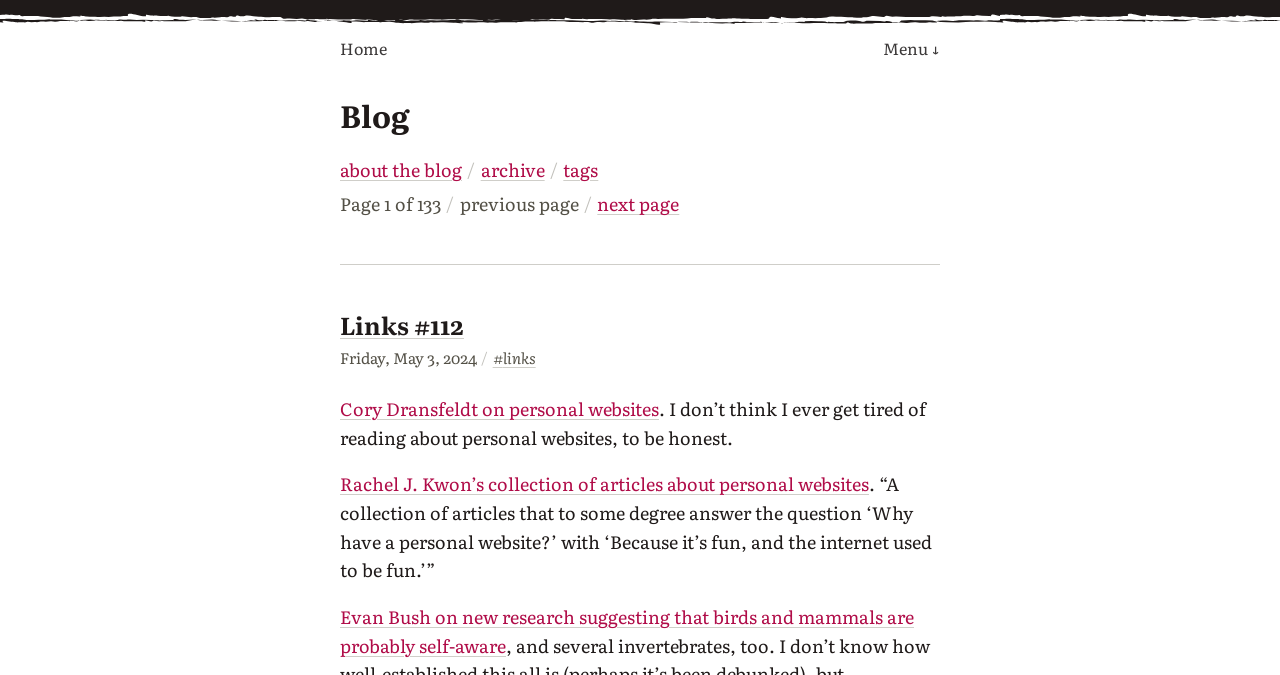Please find the bounding box coordinates for the clickable element needed to perform this instruction: "go to next page".

[0.467, 0.282, 0.531, 0.322]